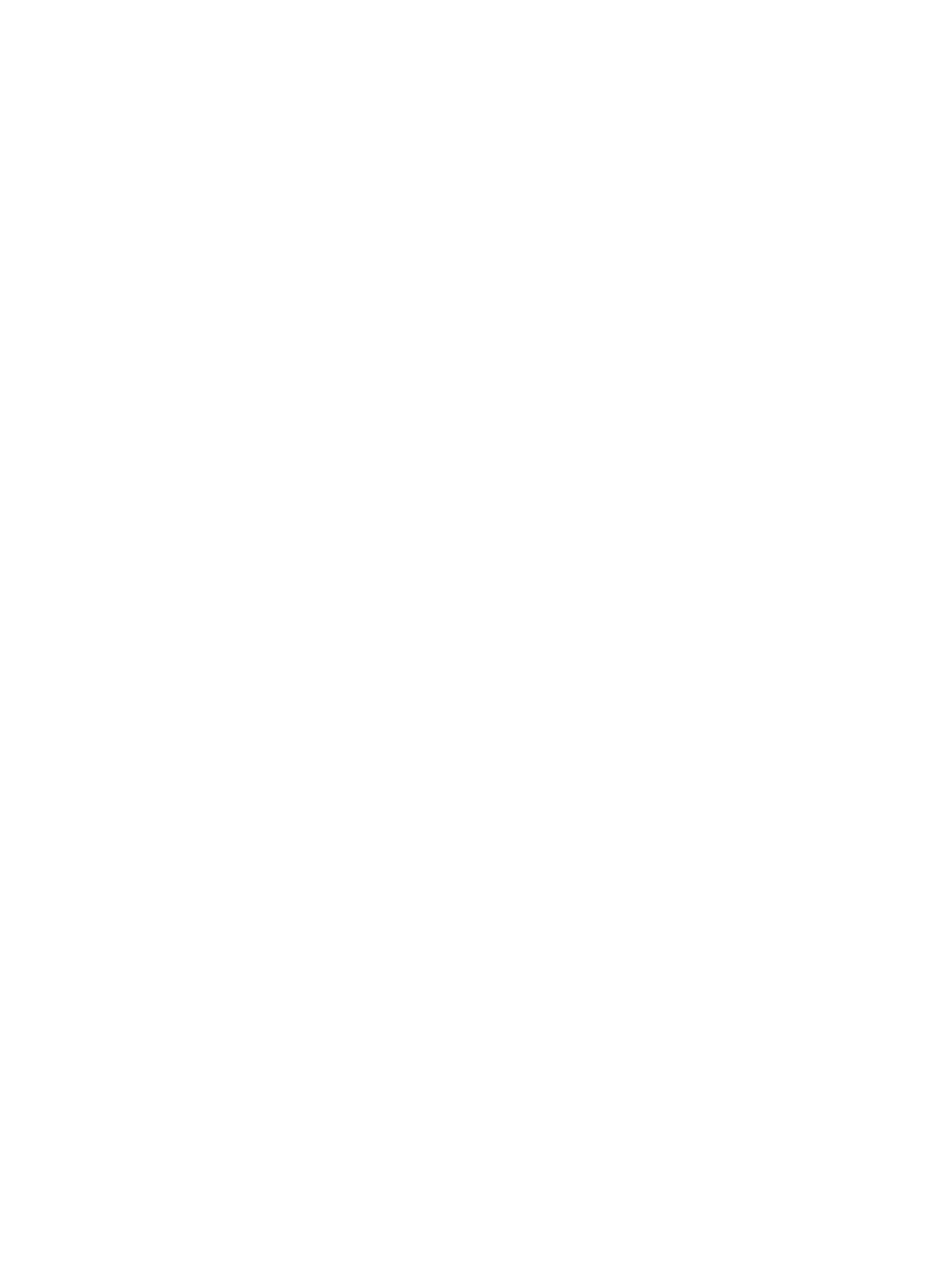What social media platforms are linked in the footer?
Using the image as a reference, answer with just one word or a short phrase.

LinkedIn and YouTube